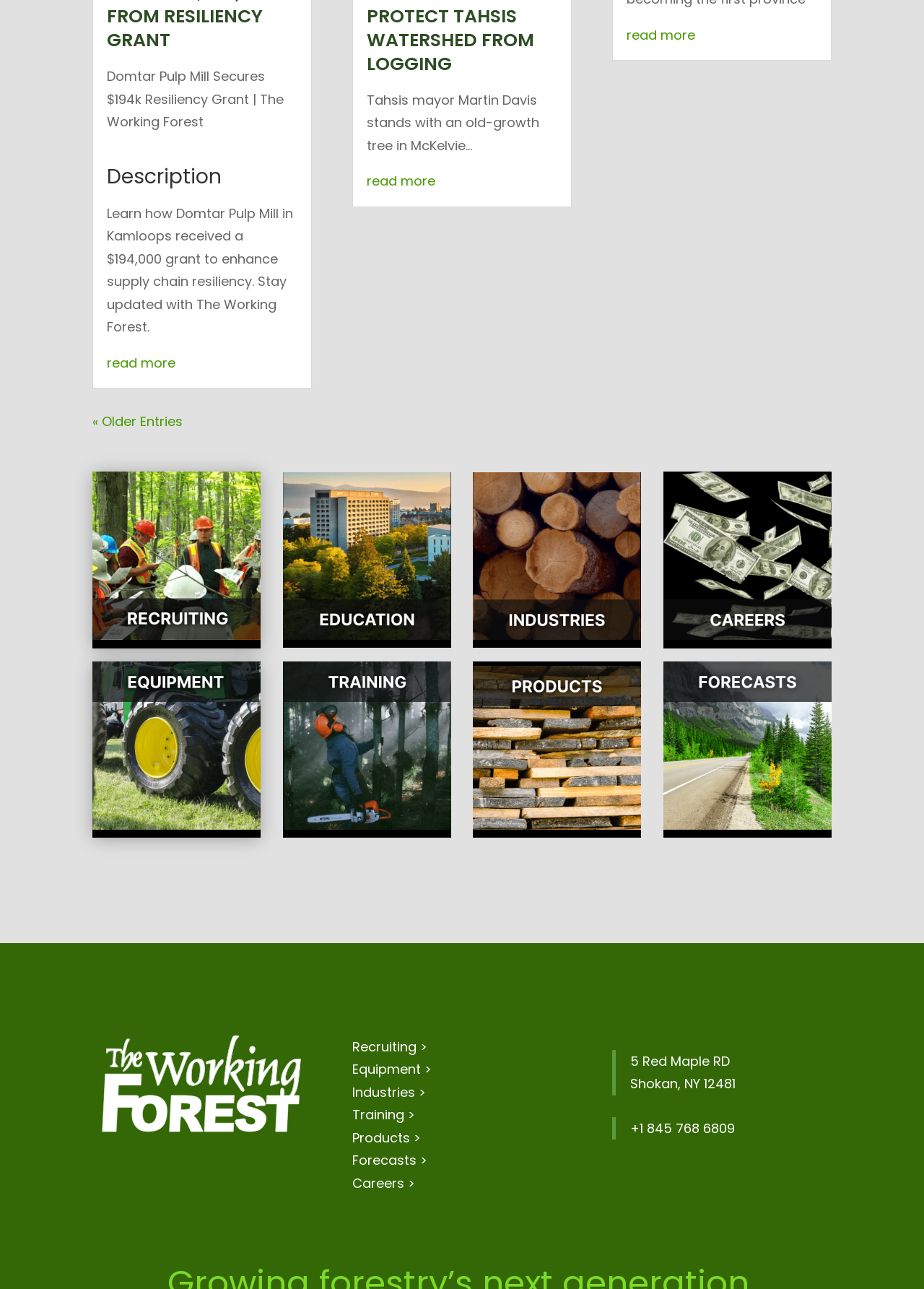Respond to the following query with just one word or a short phrase: 
How much grant did the Domtar Pulp Mill receive?

$194,000